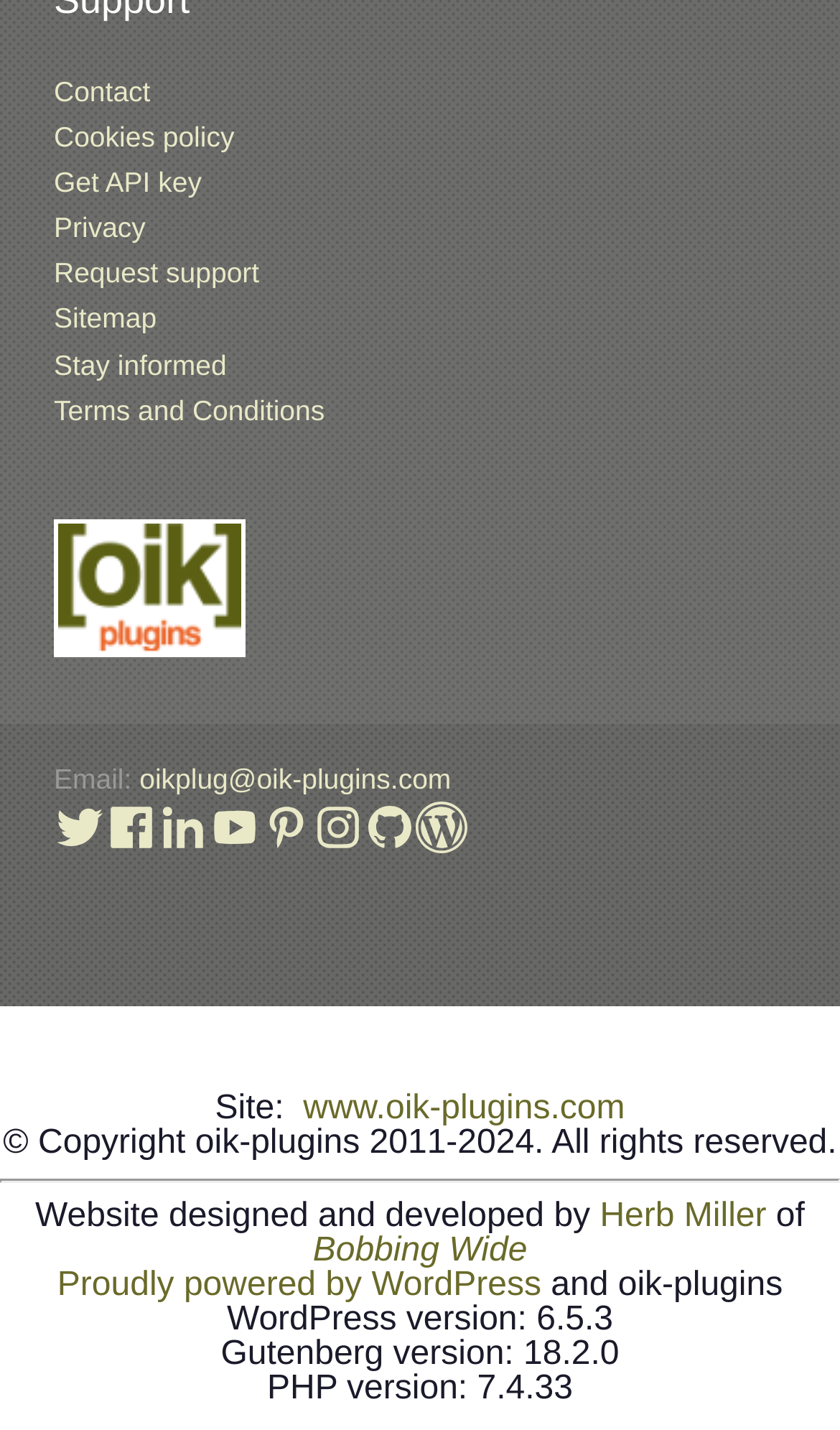Provide your answer to the question using just one word or phrase: What is the copyright year range of oik-plugins?

2011-2024